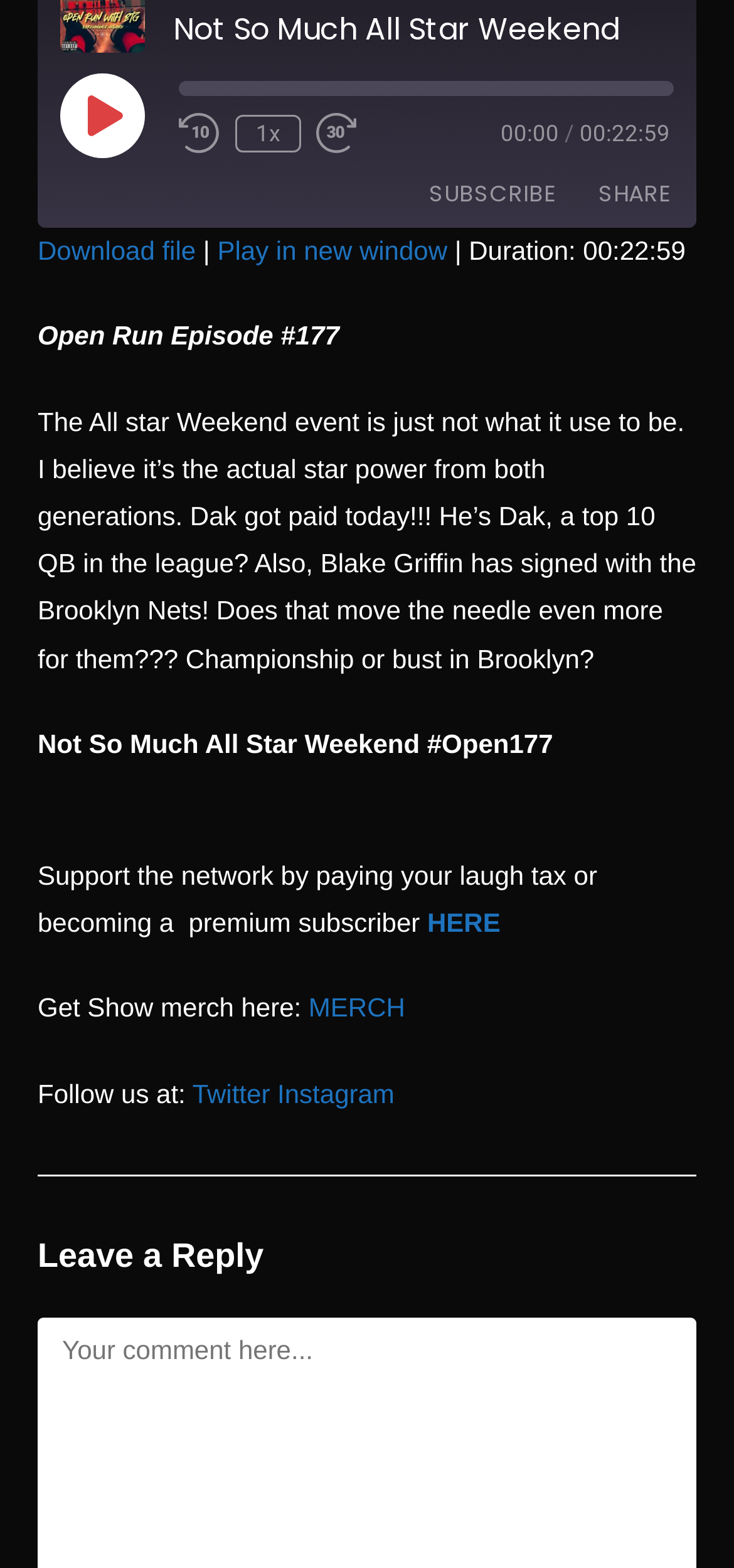Answer the question below with a single word or a brief phrase: 
What is the title of the episode?

Not So Much All Star Weekend #Open177